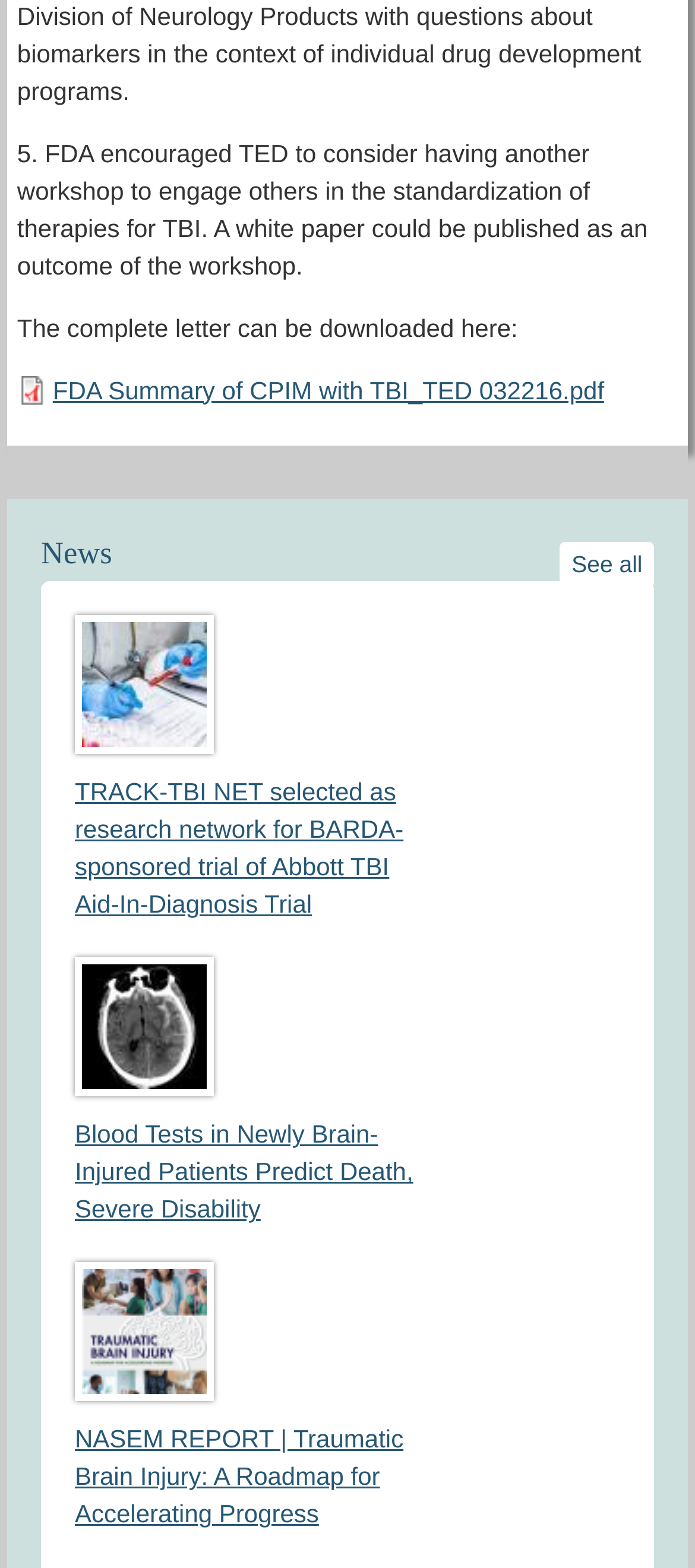What type of document is 'FDA Summary of CPIM with TBI_TED 032216.pdf'?
Look at the image and respond with a one-word or short-phrase answer.

PDF